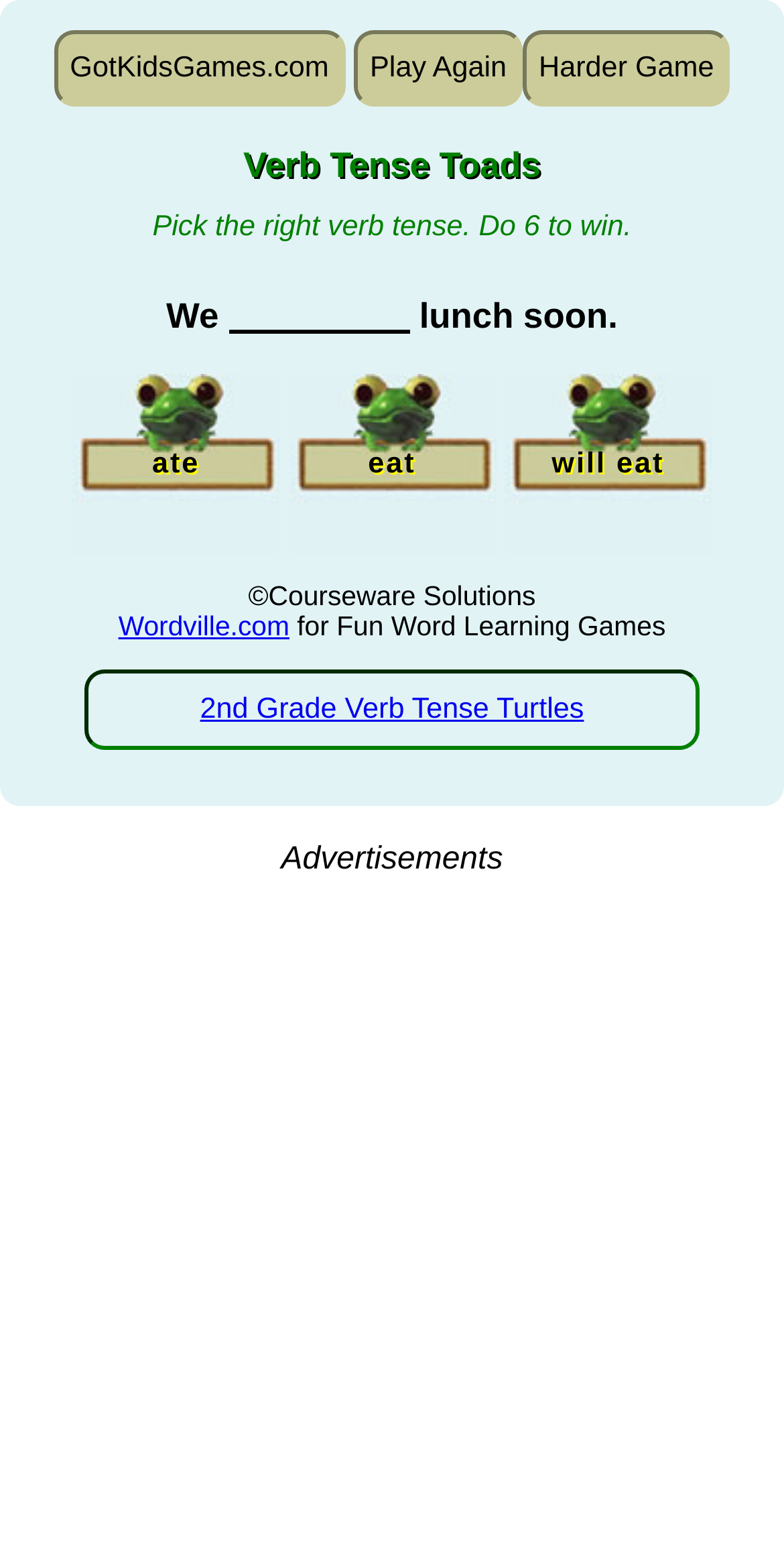Give the bounding box coordinates for the element described as: "Grammar Games".

[0.311, 0.089, 0.637, 0.138]